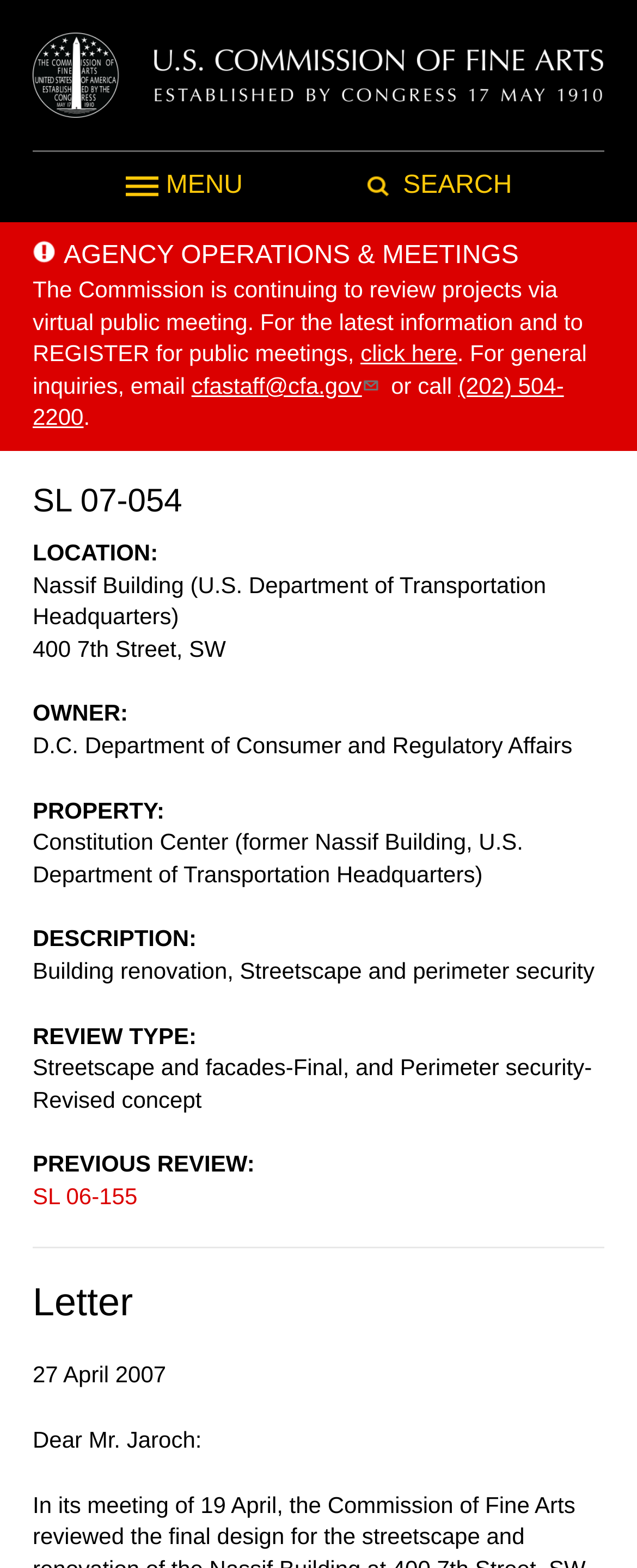Use a single word or phrase to answer the question: 
What is the previous review of the project?

SL 06-155